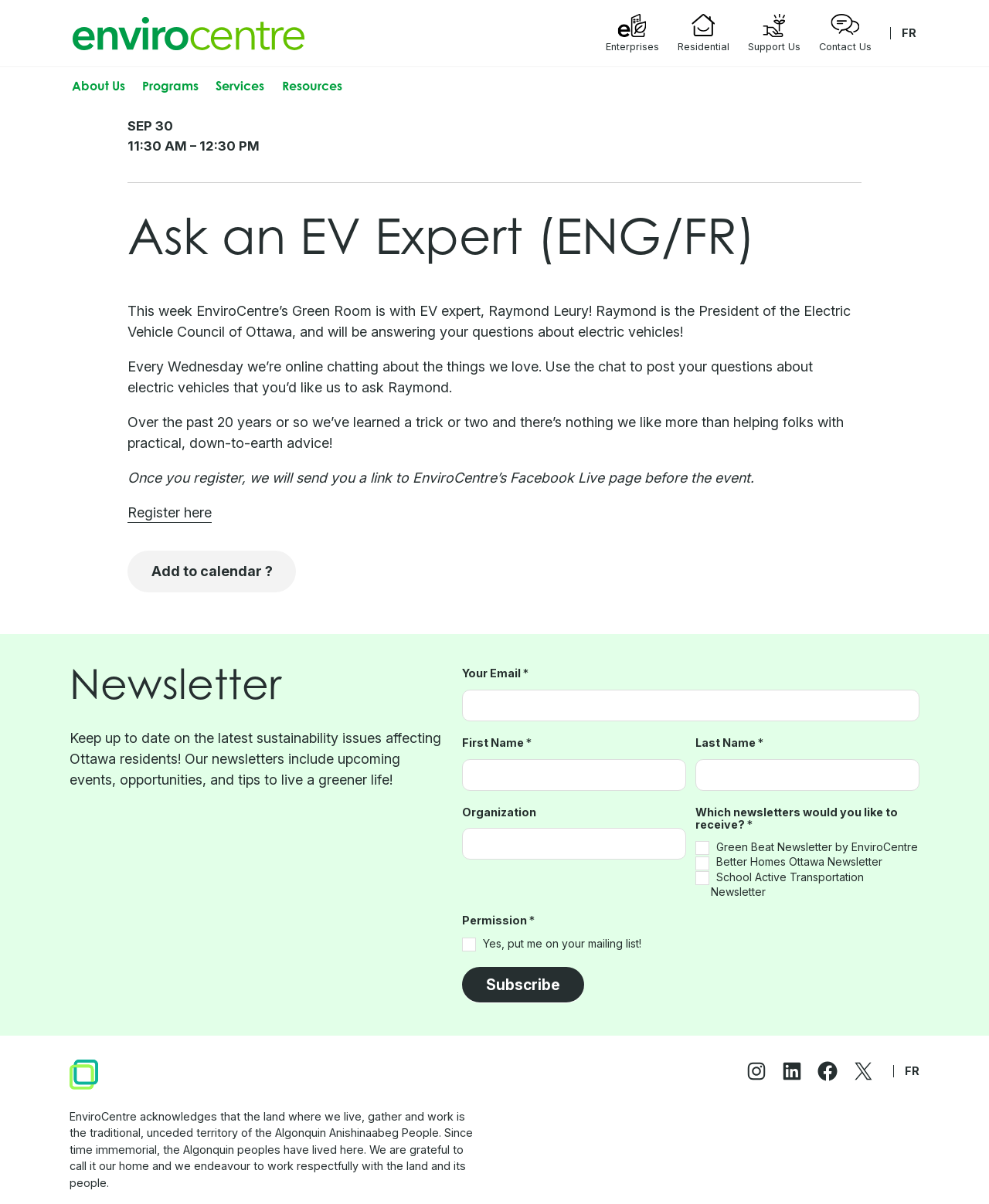Indicate the bounding box coordinates of the element that needs to be clicked to satisfy the following instruction: "Enter your email address". The coordinates should be four float numbers between 0 and 1, i.e., [left, top, right, bottom].

[0.467, 0.573, 0.93, 0.599]